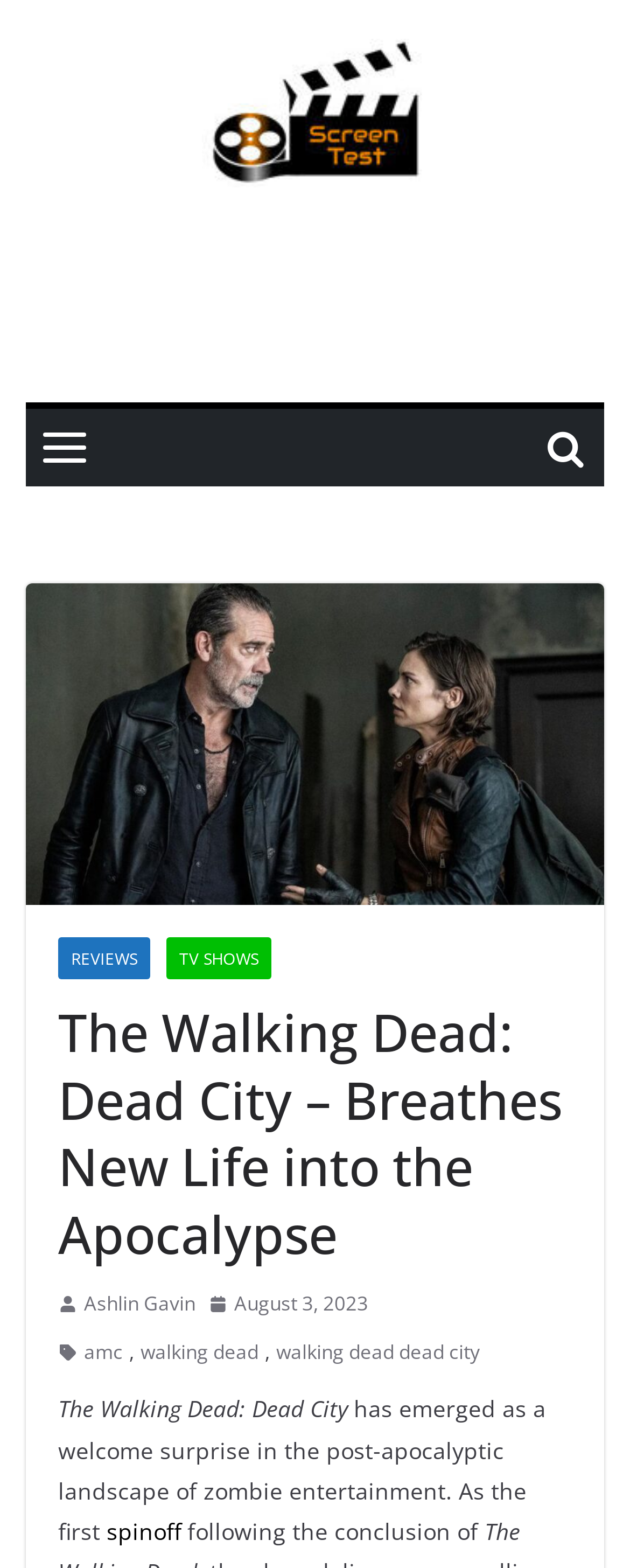Determine the bounding box coordinates for the region that must be clicked to execute the following instruction: "Visit the 'TV SHOWS' page".

[0.264, 0.598, 0.431, 0.624]